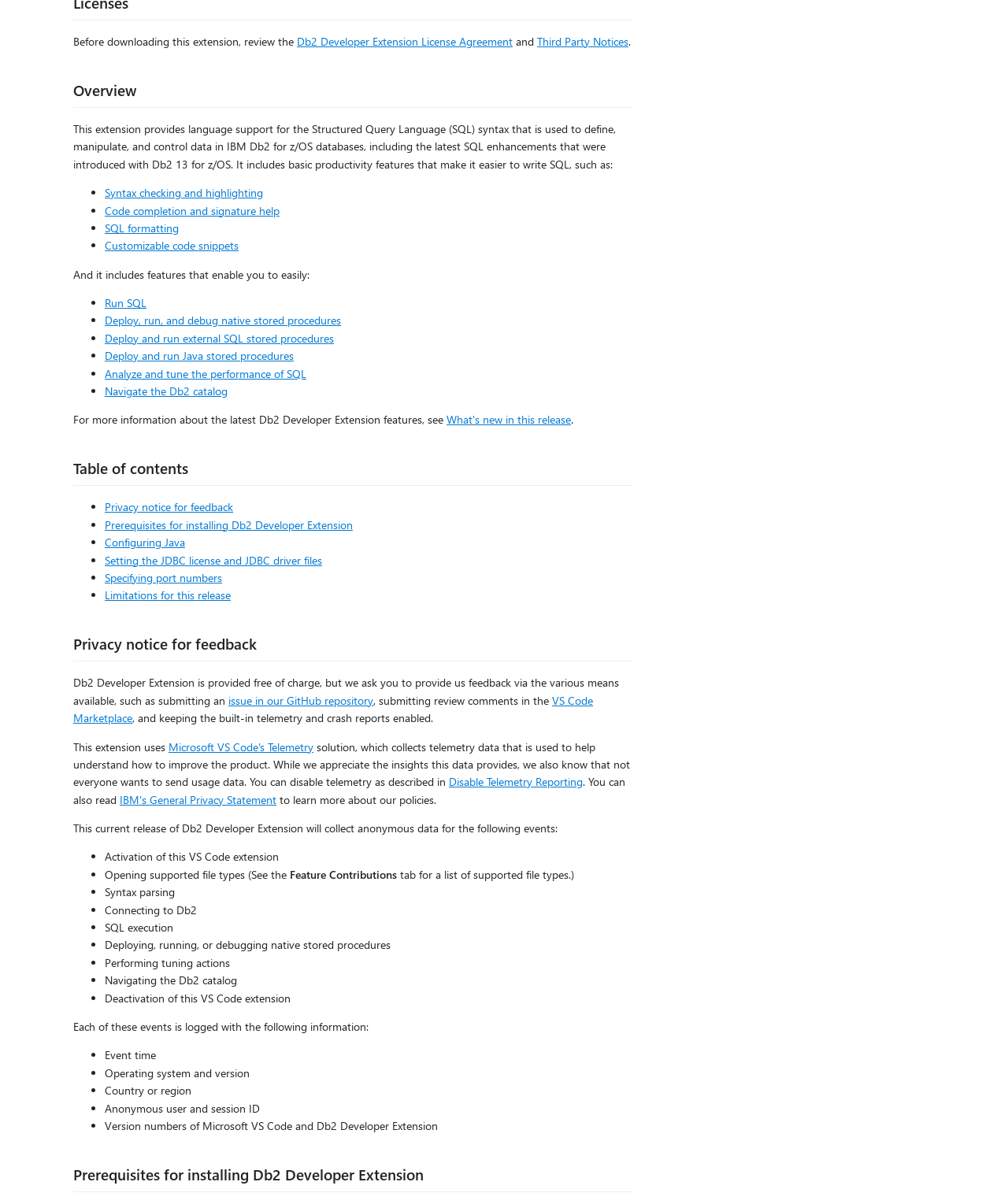Find the UI element described as: "IBM's General Privacy Statement" and predict its bounding box coordinates. Ensure the coordinates are four float numbers between 0 and 1, [left, top, right, bottom].

[0.119, 0.658, 0.274, 0.67]